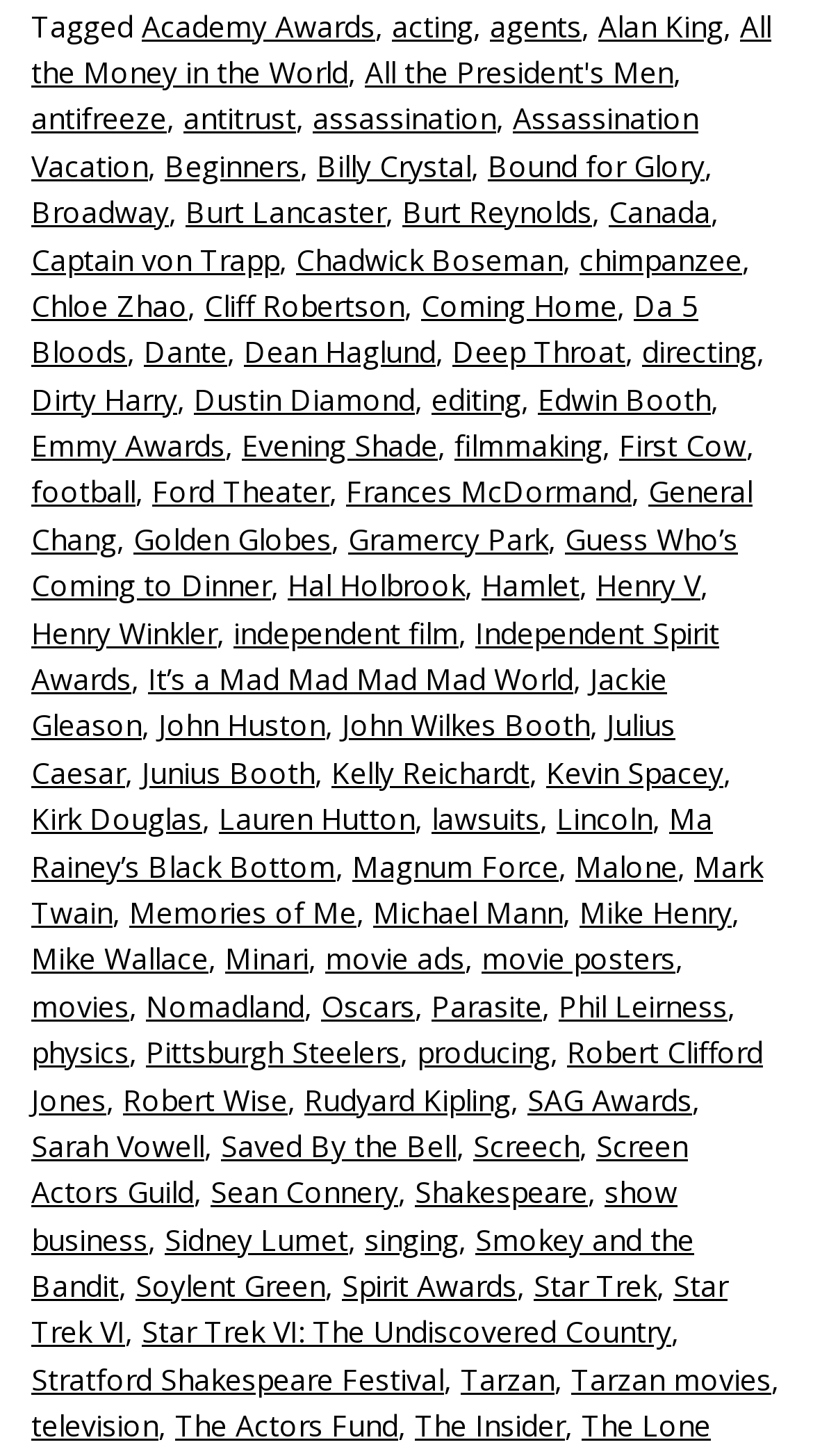Determine the bounding box coordinates for the area you should click to complete the following instruction: "Read about Assassination Vacation".

[0.038, 0.068, 0.859, 0.127]